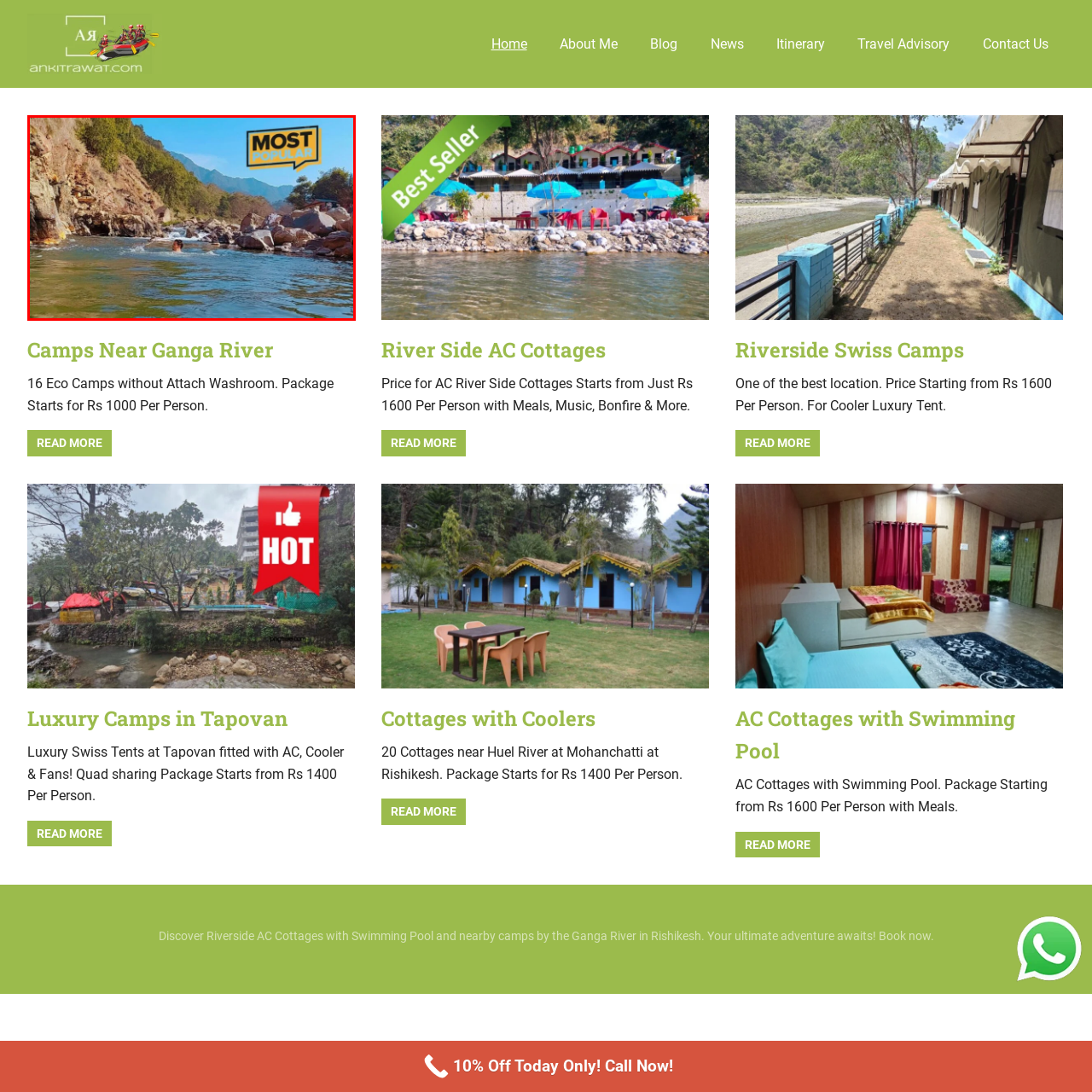What is the background of the image?
Focus on the image highlighted within the red borders and answer with a single word or short phrase derived from the image.

Majestic mountains